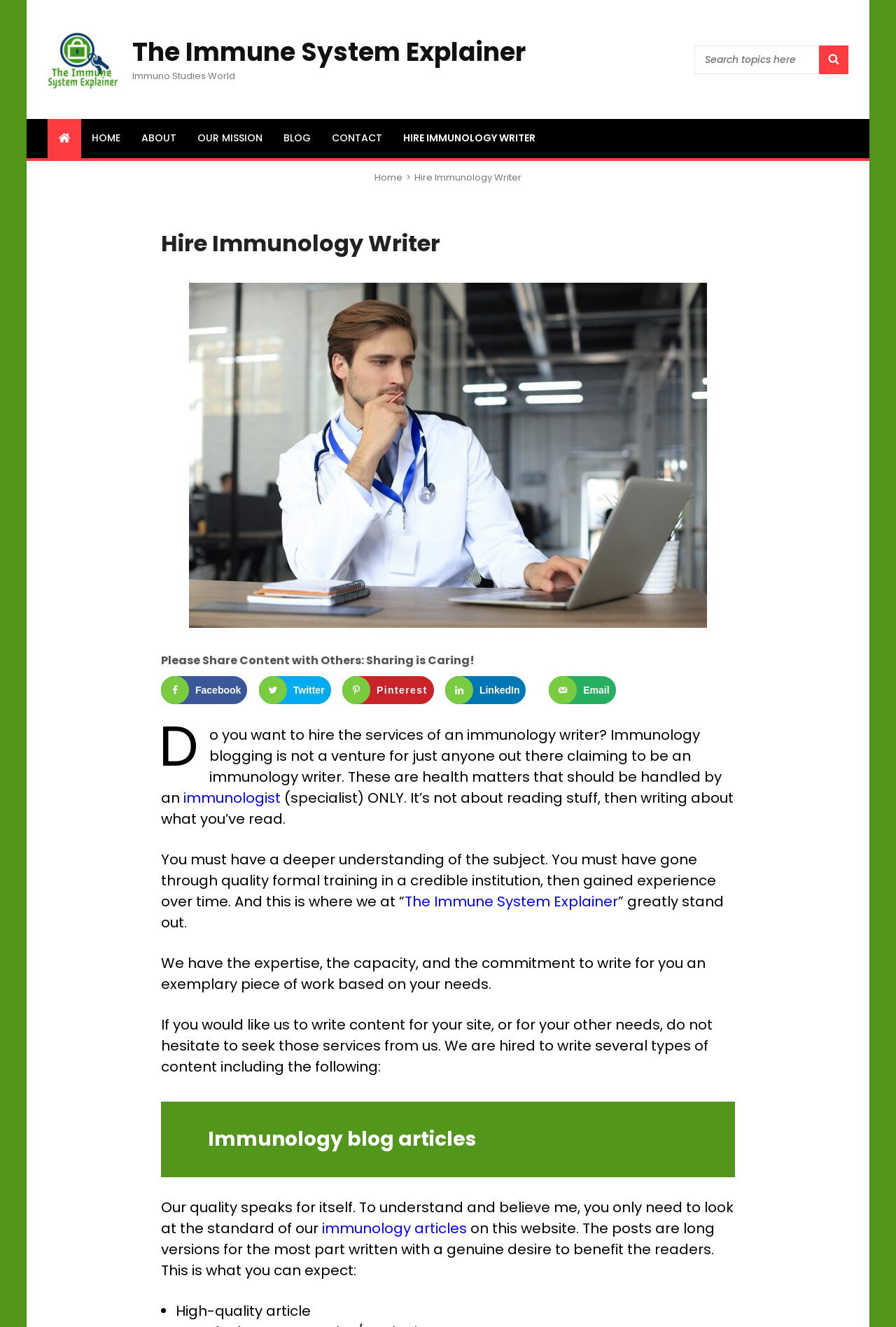Specify the bounding box coordinates of the region I need to click to perform the following instruction: "Read the 'Immunology blog articles' section". The coordinates must be four float numbers in the range of 0 to 1, i.e., [left, top, right, bottom].

[0.18, 0.83, 0.82, 0.887]